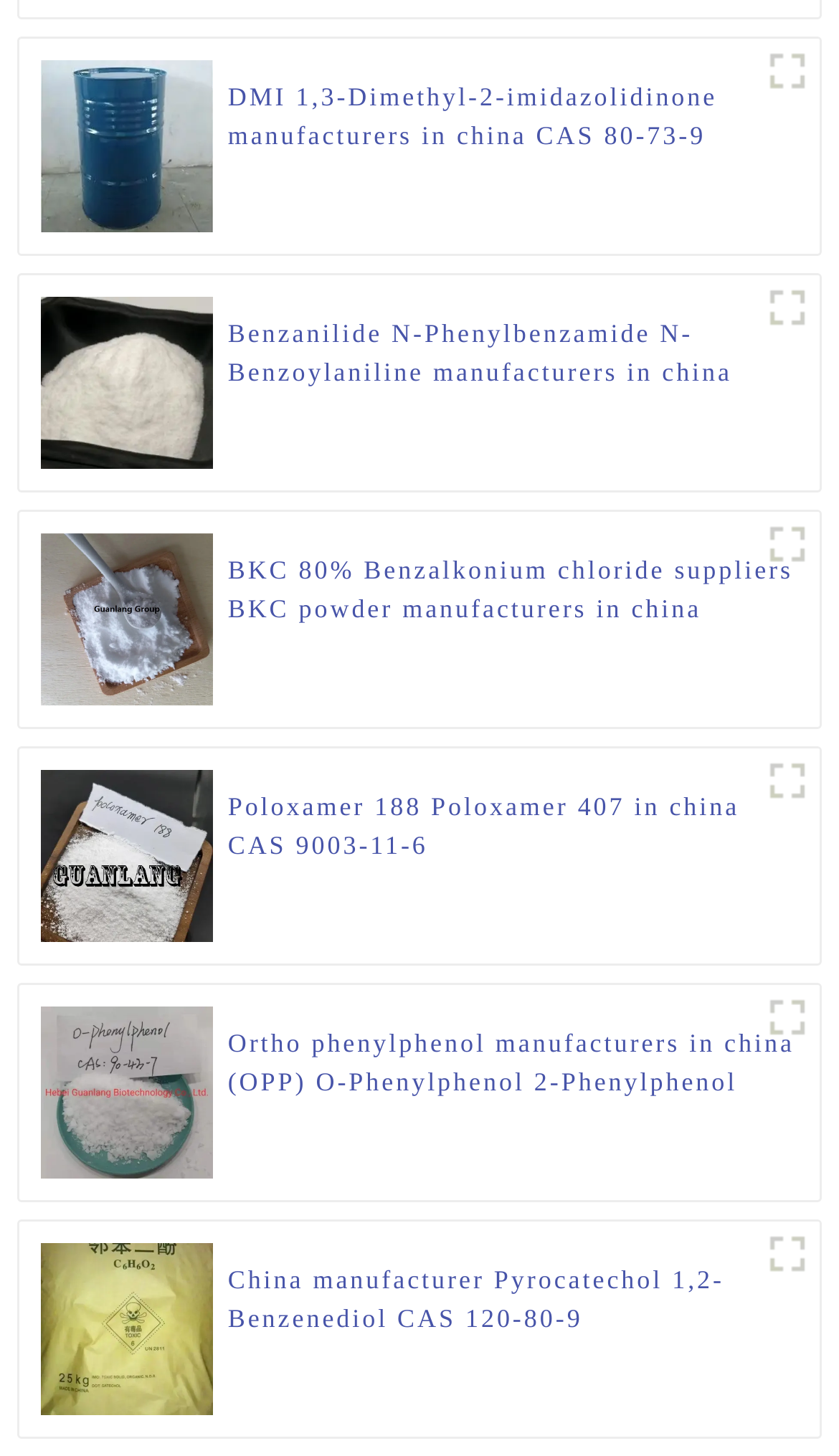How many figures are on this webpage?
Using the visual information, respond with a single word or phrase.

6